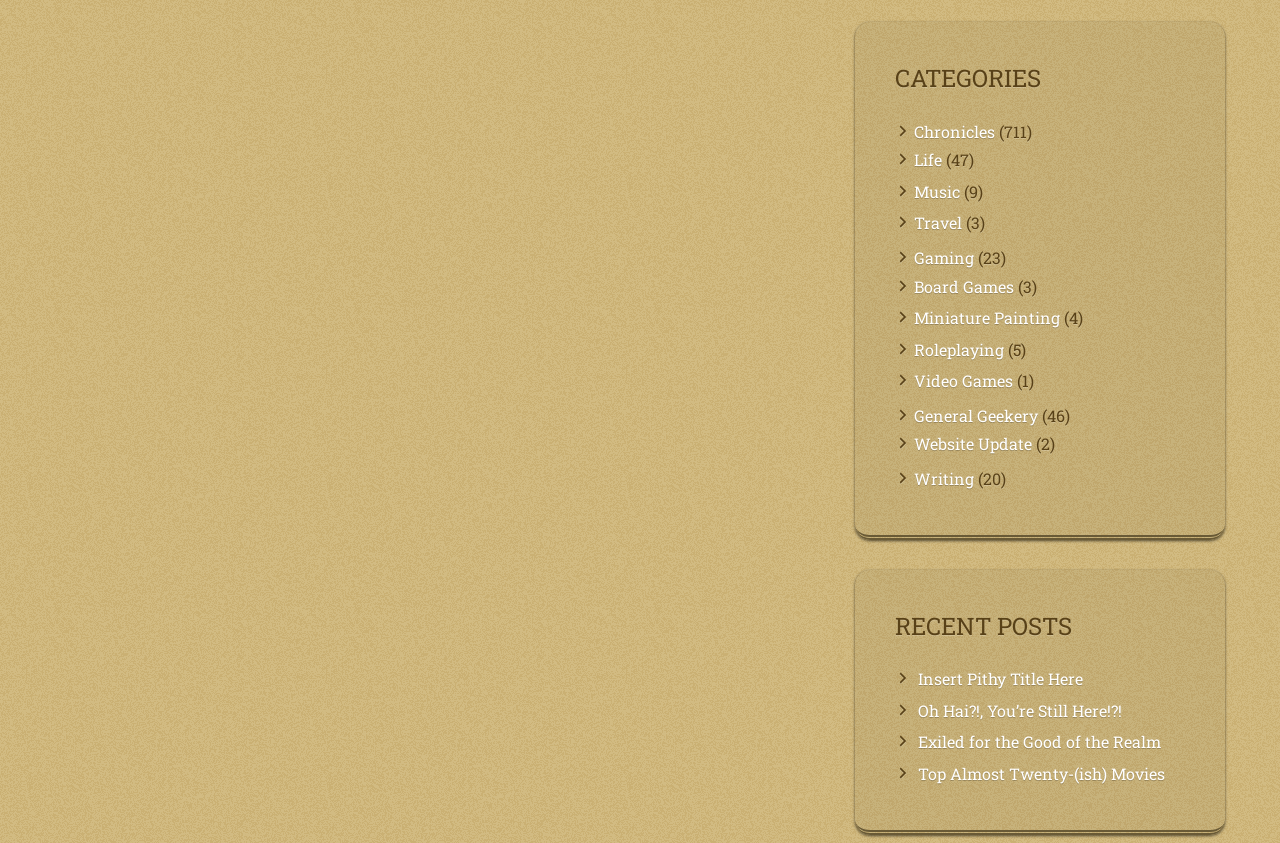How many recent posts are listed?
Kindly offer a detailed explanation using the data available in the image.

Under the 'RECENT POSTS' heading, I can see four links to recent posts, including 'Insert Pithy Title Here', 'Oh Hai?!, You’re Still Here!?!', 'Exiled for the Good of the Realm', and 'Top Almost Twenty-(ish) Movies'.